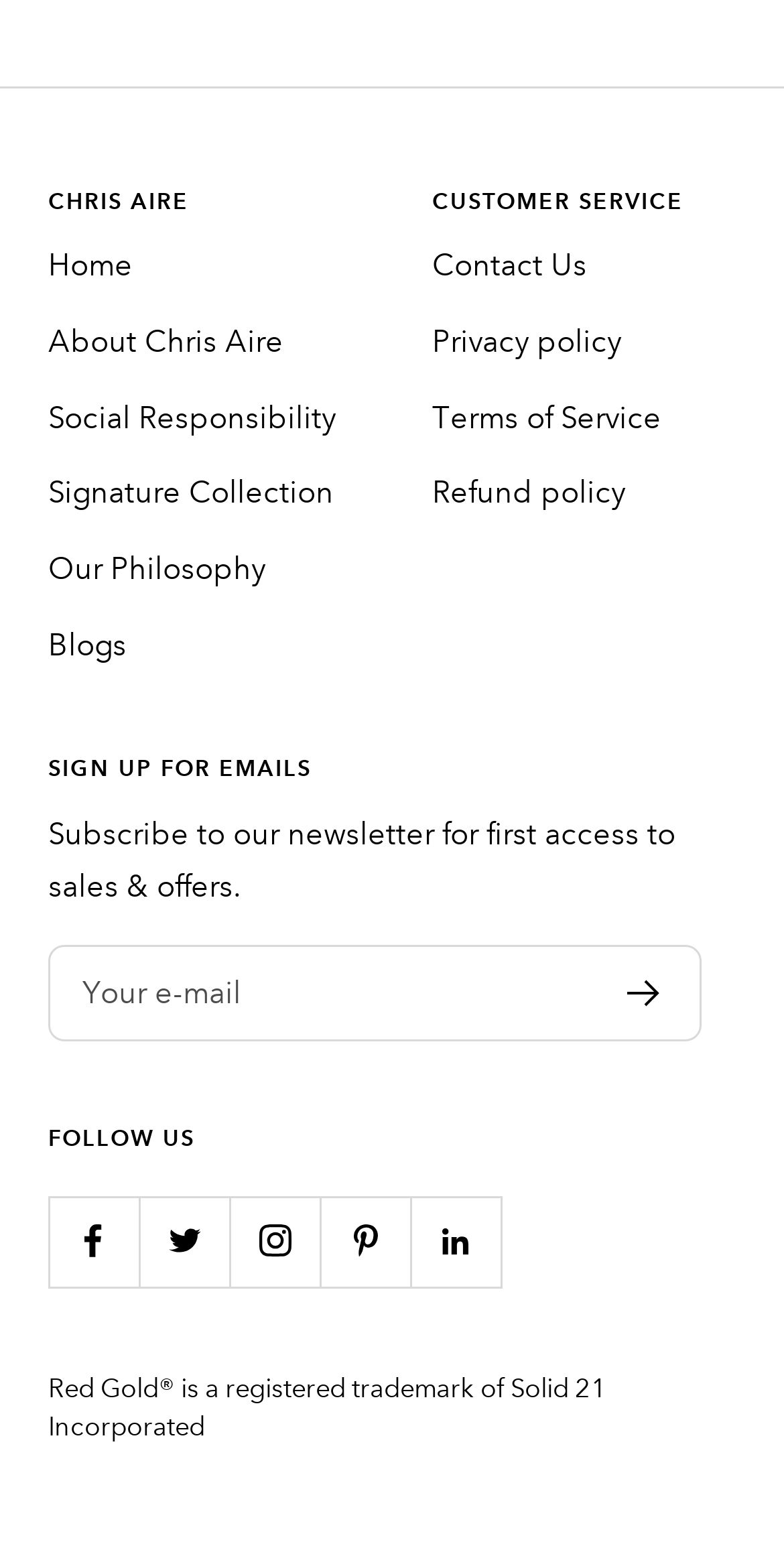Please locate the bounding box coordinates of the region I need to click to follow this instruction: "Contact Us".

[0.551, 0.156, 0.749, 0.19]